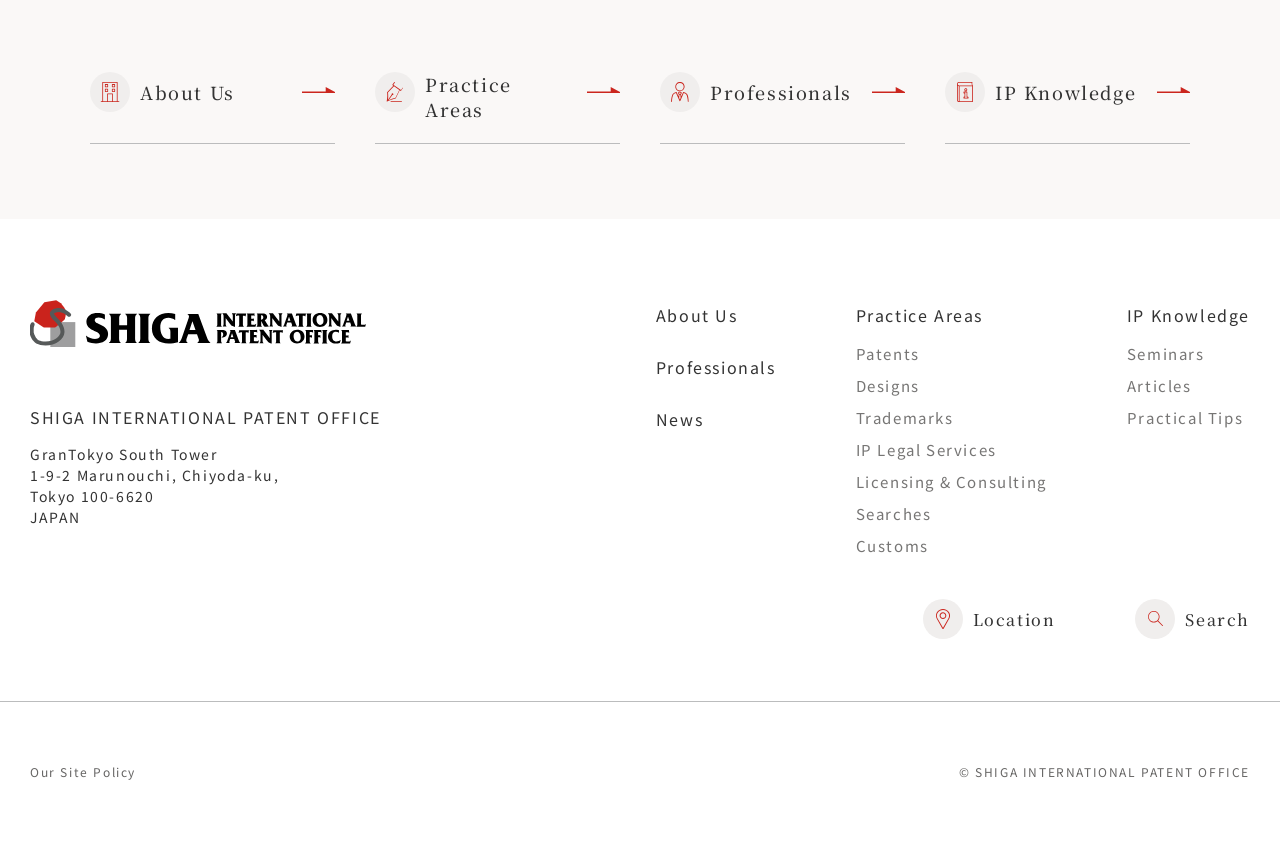Using the webpage screenshot and the element description Shiga International Patent Office, determine the bounding box coordinates. Specify the coordinates in the format (top-left x, top-left y, bottom-right x, bottom-right y) with values ranging from 0 to 1.

[0.023, 0.355, 0.286, 0.423]